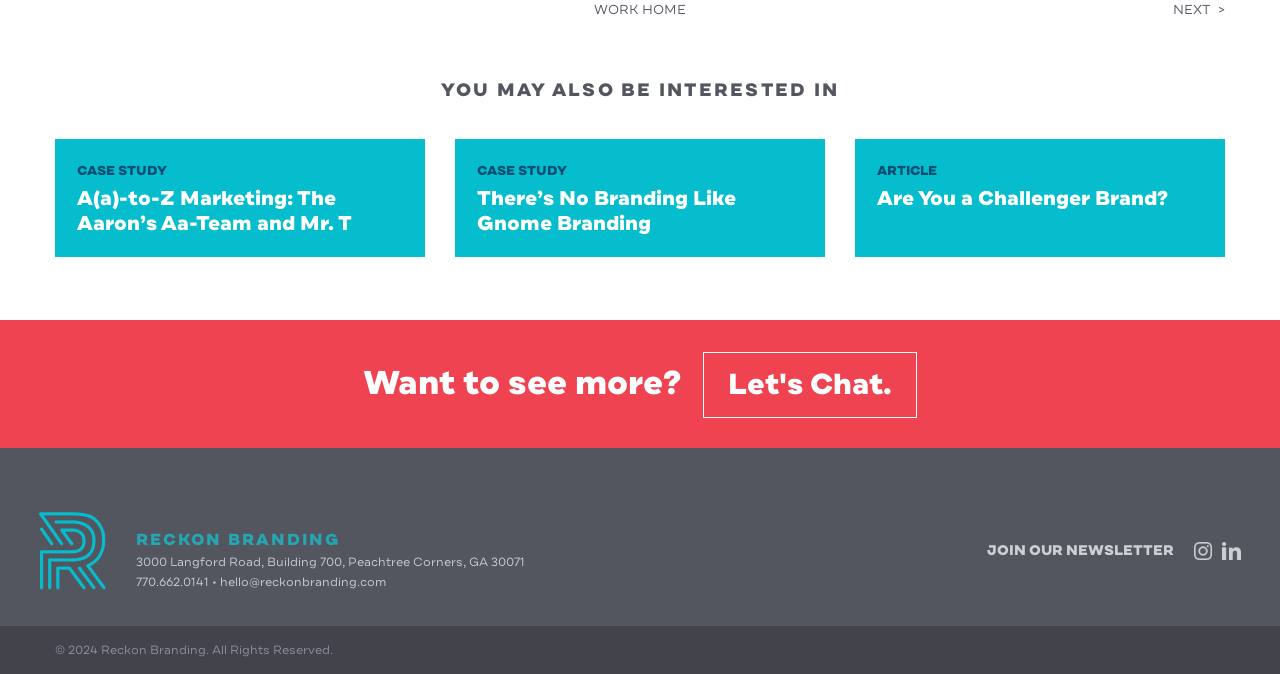Identify and provide the bounding box for the element described by: "770.662.0141".

[0.106, 0.852, 0.163, 0.875]